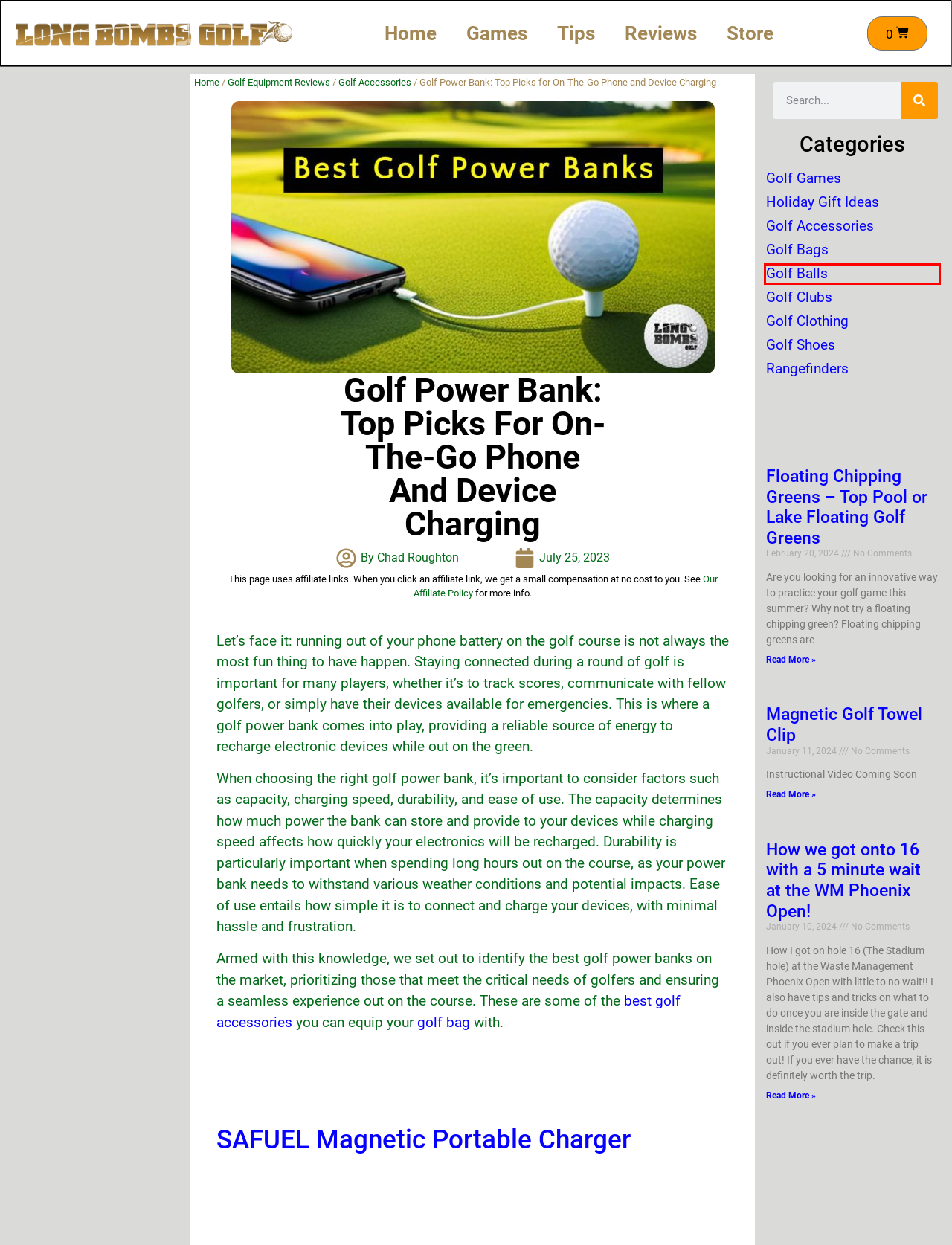You are provided with a screenshot of a webpage containing a red rectangle bounding box. Identify the webpage description that best matches the new webpage after the element in the bounding box is clicked. Here are the potential descriptions:
A. Affiliate Disclosure - Long Bombs Golf
B. Golf Equipment Reviews Archives - Long Bombs Golf
C. Golf Balls Archives - Long Bombs Golf
D. Magnetic Golf Towel Clip - Long Bombs Golf
E. Fun Golf Games - Long Bombs Golf
F. Golf Clothing Archives - Long Bombs Golf
G. Floating Chipping Greens - Top Pool or Lake Floating Golf Greens - Long Bombs Golf
H. Best Value Golf Bag - Cheap, Durable, and Long-Lasting Golf Bags - Long Bombs Golf

C